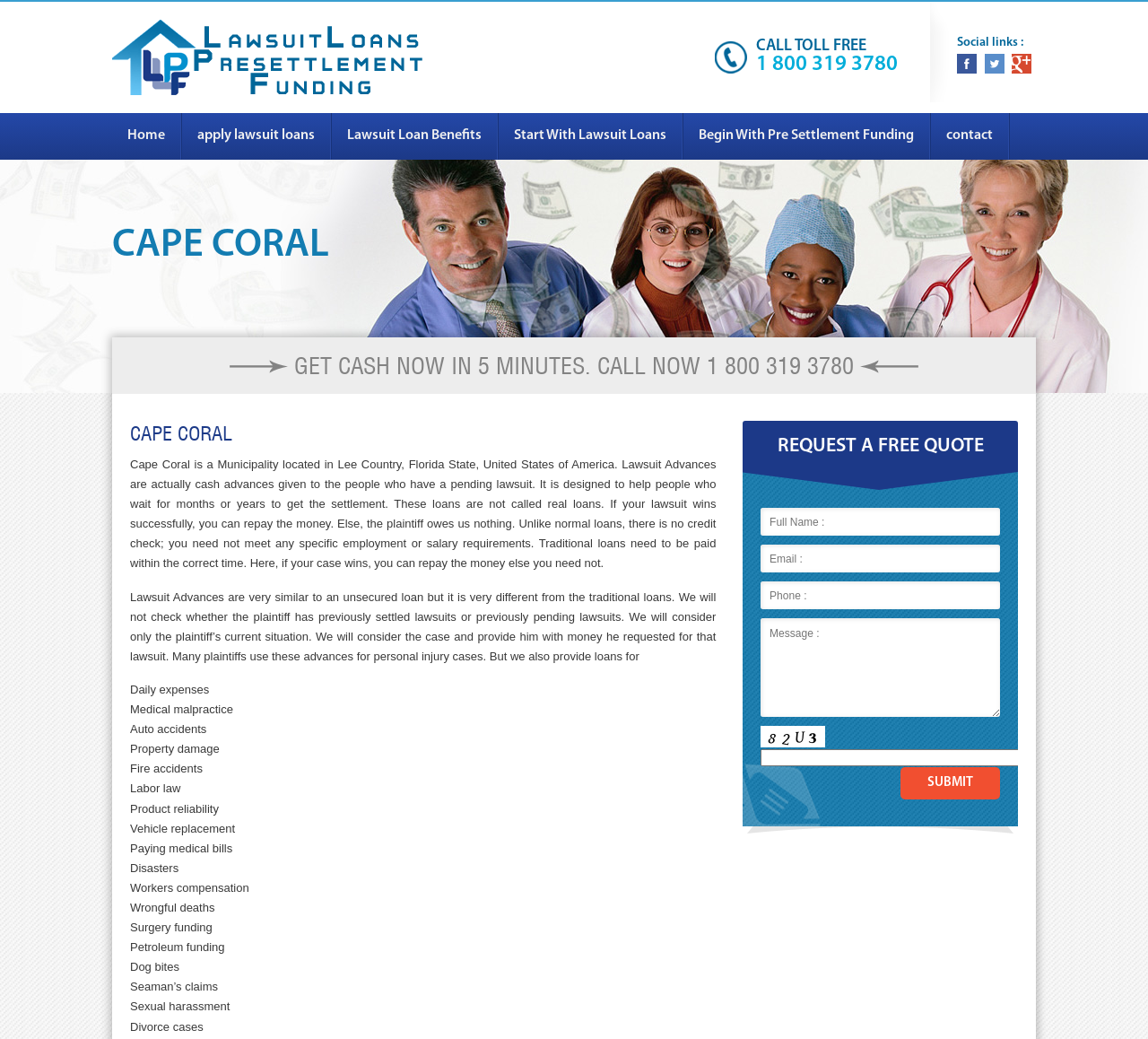Provide the bounding box coordinates, formatted as (top-left x, top-left y, bottom-right x, bottom-right y), with all values being floating point numbers between 0 and 1. Identify the bounding box of the UI element that matches the description: name="phone" placeholder="Phone :"

[0.663, 0.56, 0.871, 0.586]